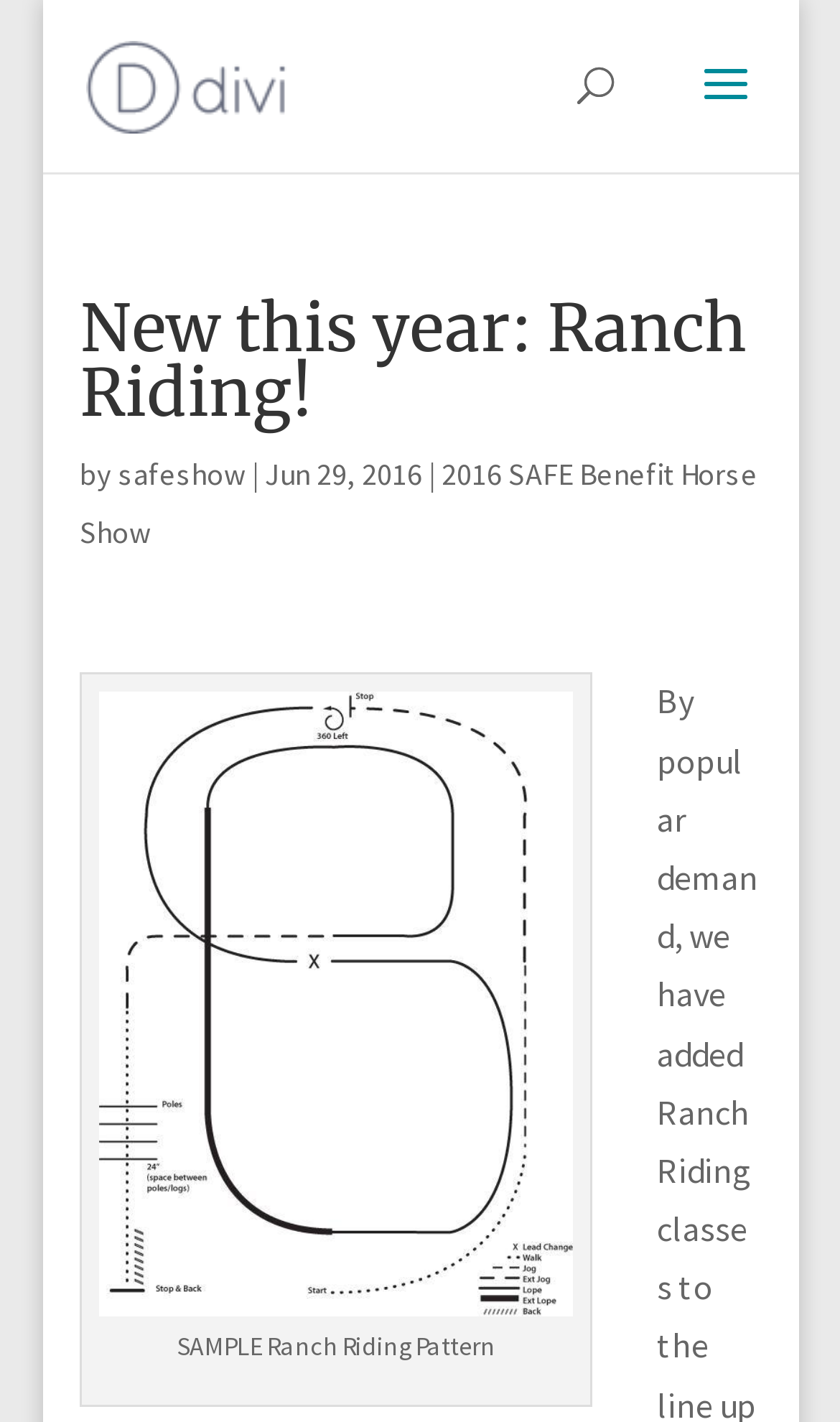Using a single word or phrase, answer the following question: 
What is the name of the pattern shown?

Ranch Riding Pattern